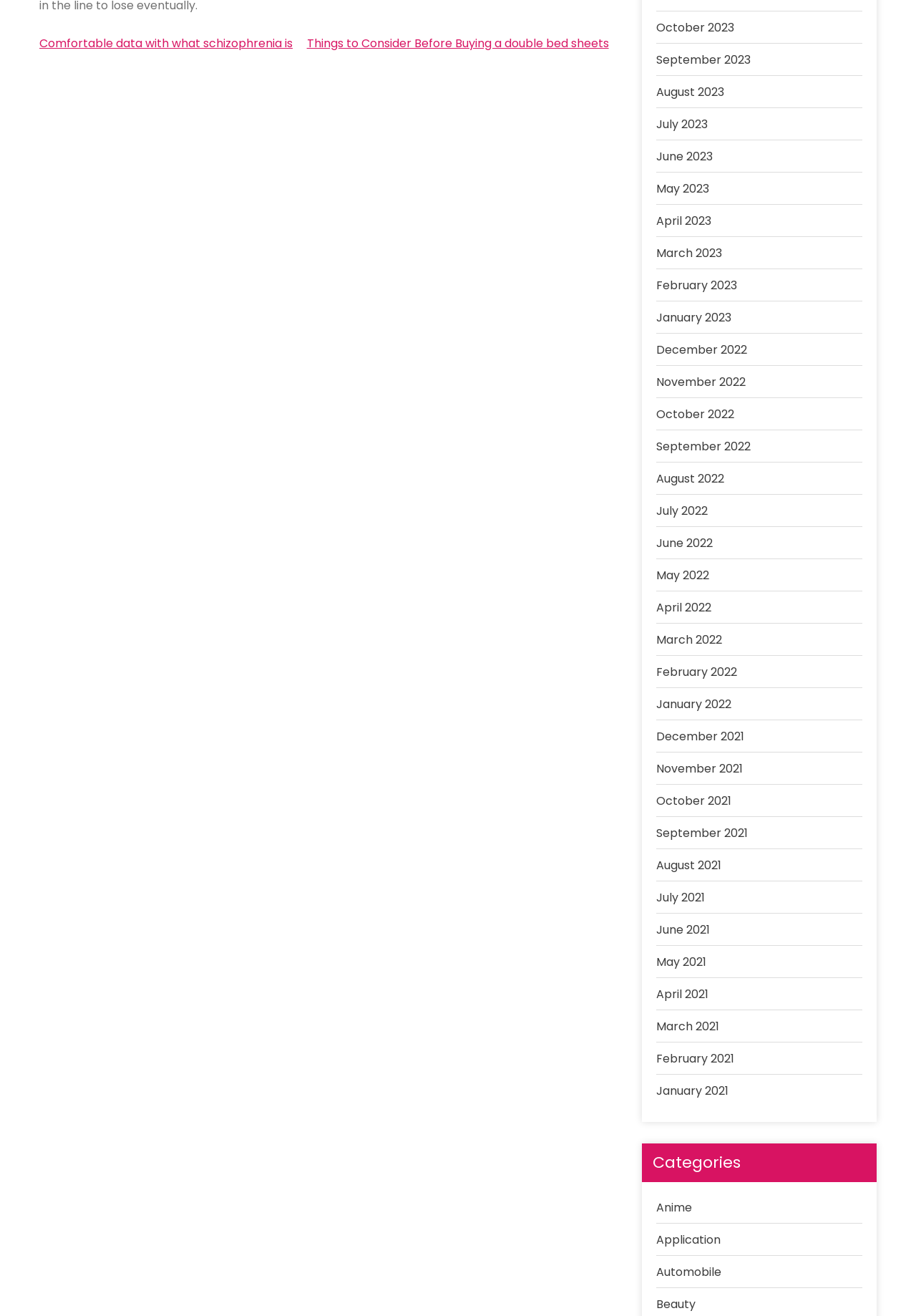Could you indicate the bounding box coordinates of the region to click in order to complete this instruction: "Explore the 'Anime' category".

[0.717, 0.911, 0.756, 0.924]